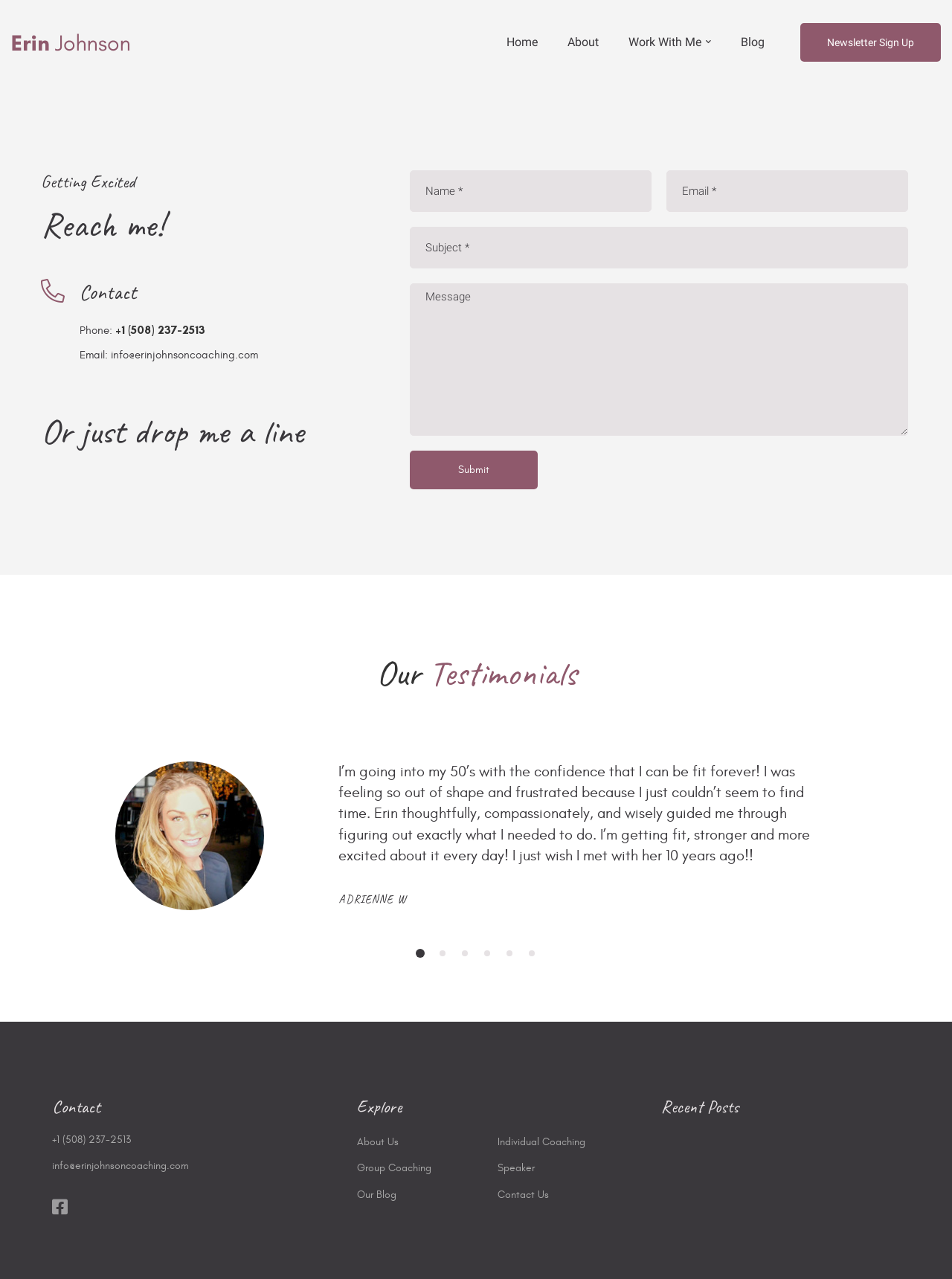Based on the image, provide a detailed response to the question:
How many social media links are there at the bottom of the webpage?

There is one social media link at the bottom of the webpage, which is a link to Facebook.